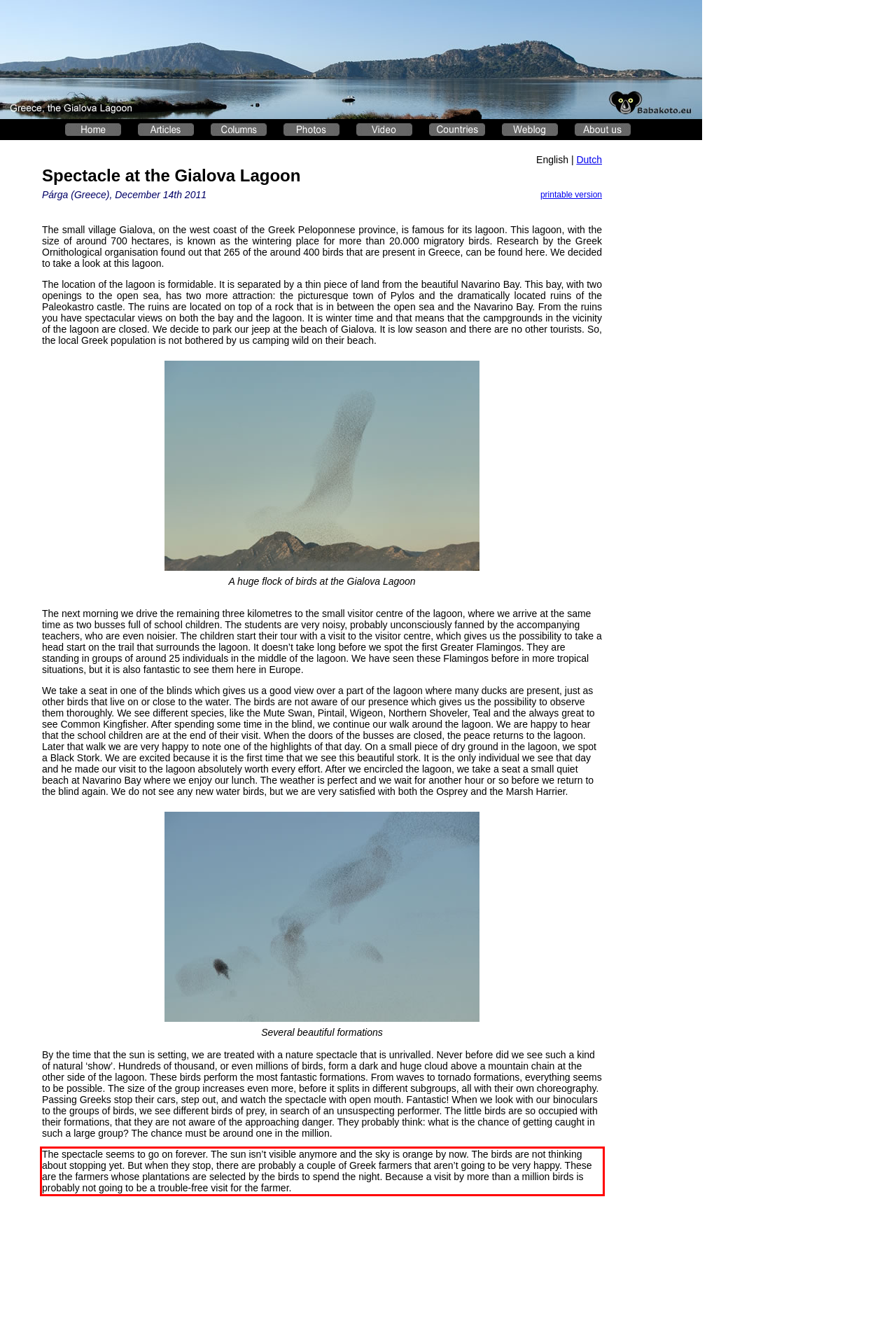Please look at the screenshot provided and find the red bounding box. Extract the text content contained within this bounding box.

The spectacle seems to go on forever. The sun isn’t visible anymore and the sky is orange by now. The birds are not thinking about stopping yet. But when they stop, there are probably a couple of Greek farmers that aren’t going to be very happy. These are the farmers whose plantations are selected by the birds to spend the night. Because a visit by more than a million birds is probably not going to be a trouble-free visit for the farmer.